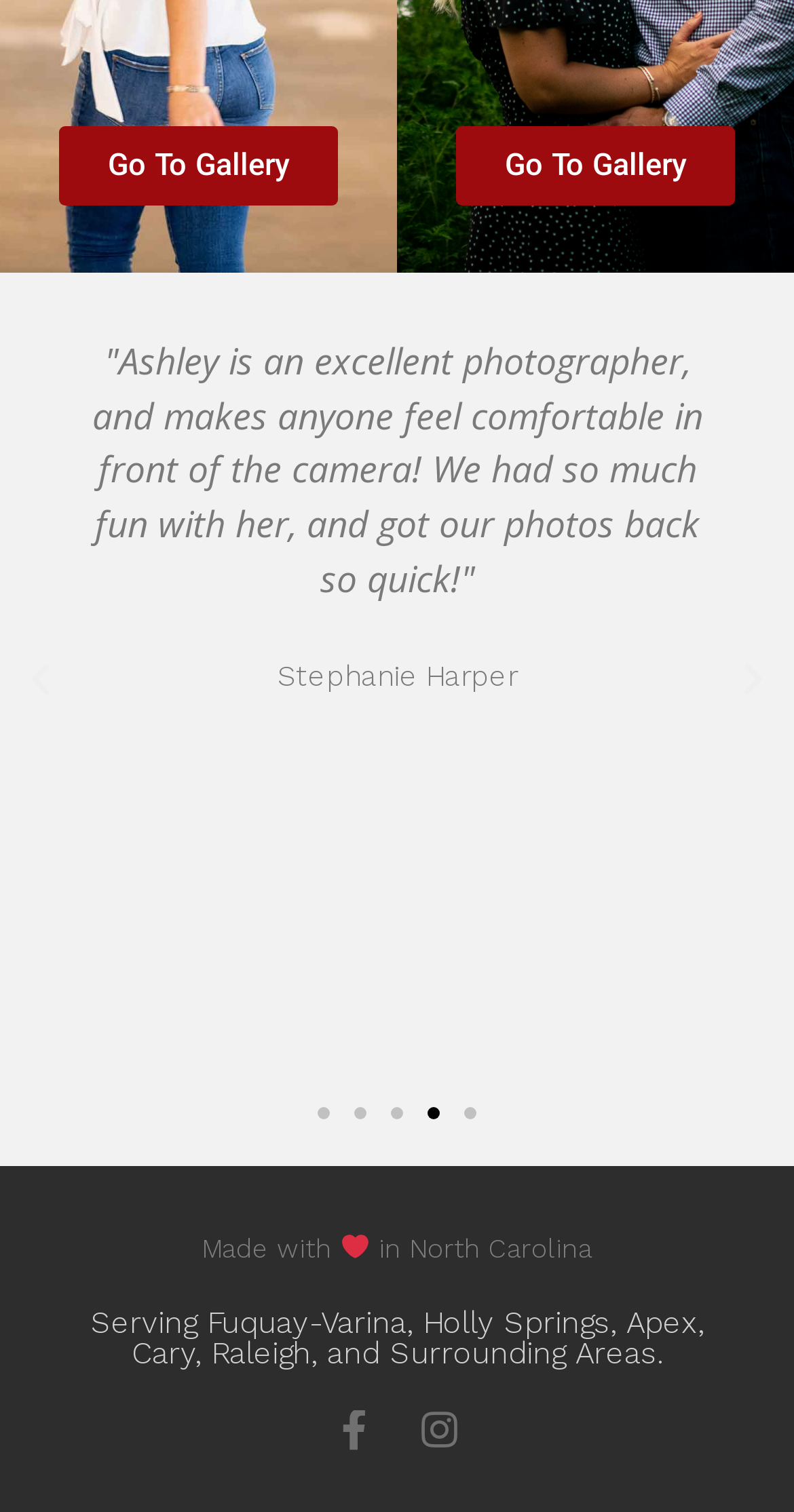Please predict the bounding box coordinates of the element's region where a click is necessary to complete the following instruction: "View previous slide". The coordinates should be represented by four float numbers between 0 and 1, i.e., [left, top, right, bottom].

[0.026, 0.436, 0.077, 0.463]